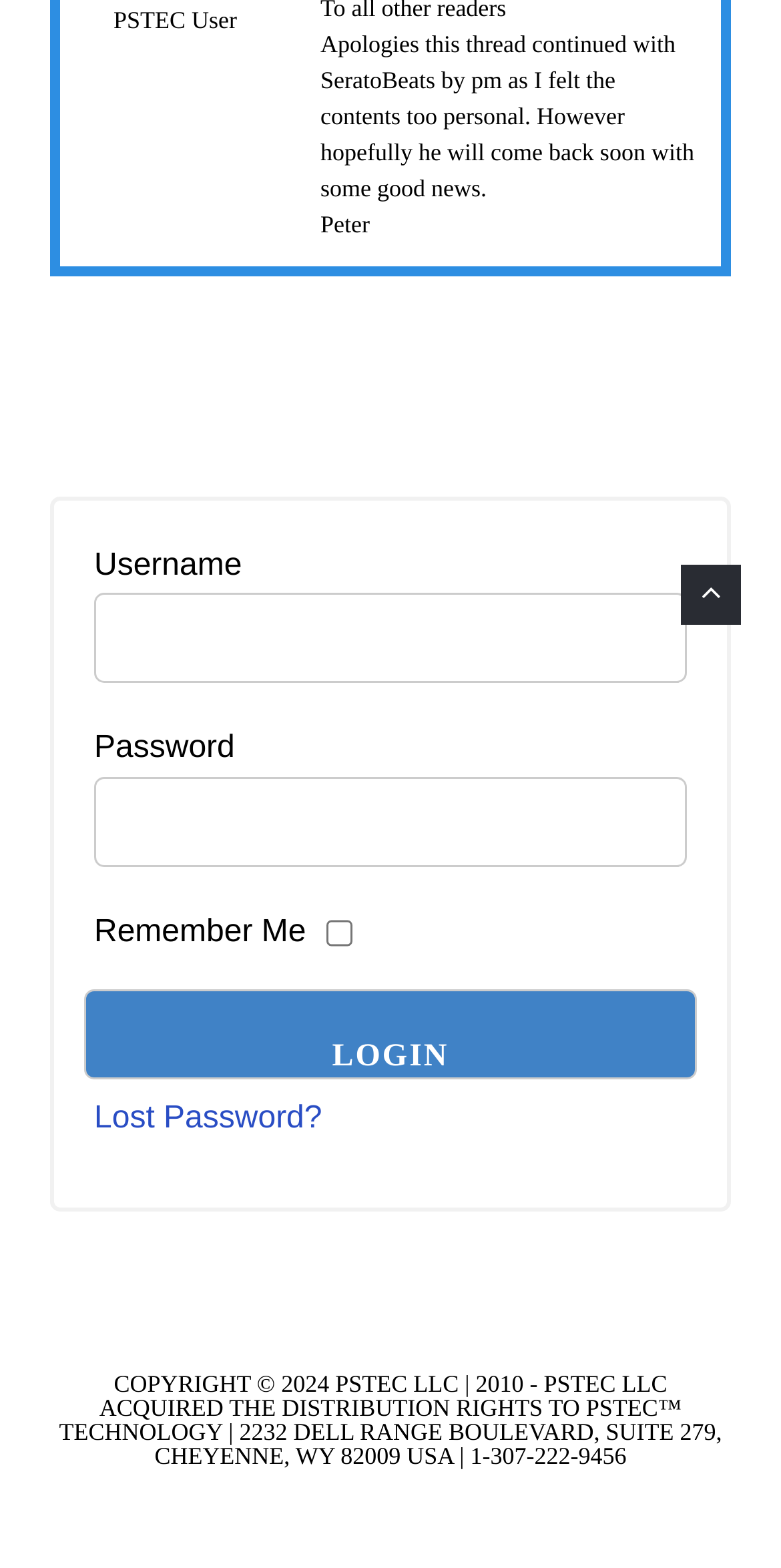Show the bounding box coordinates for the HTML element described as: "Install".

None